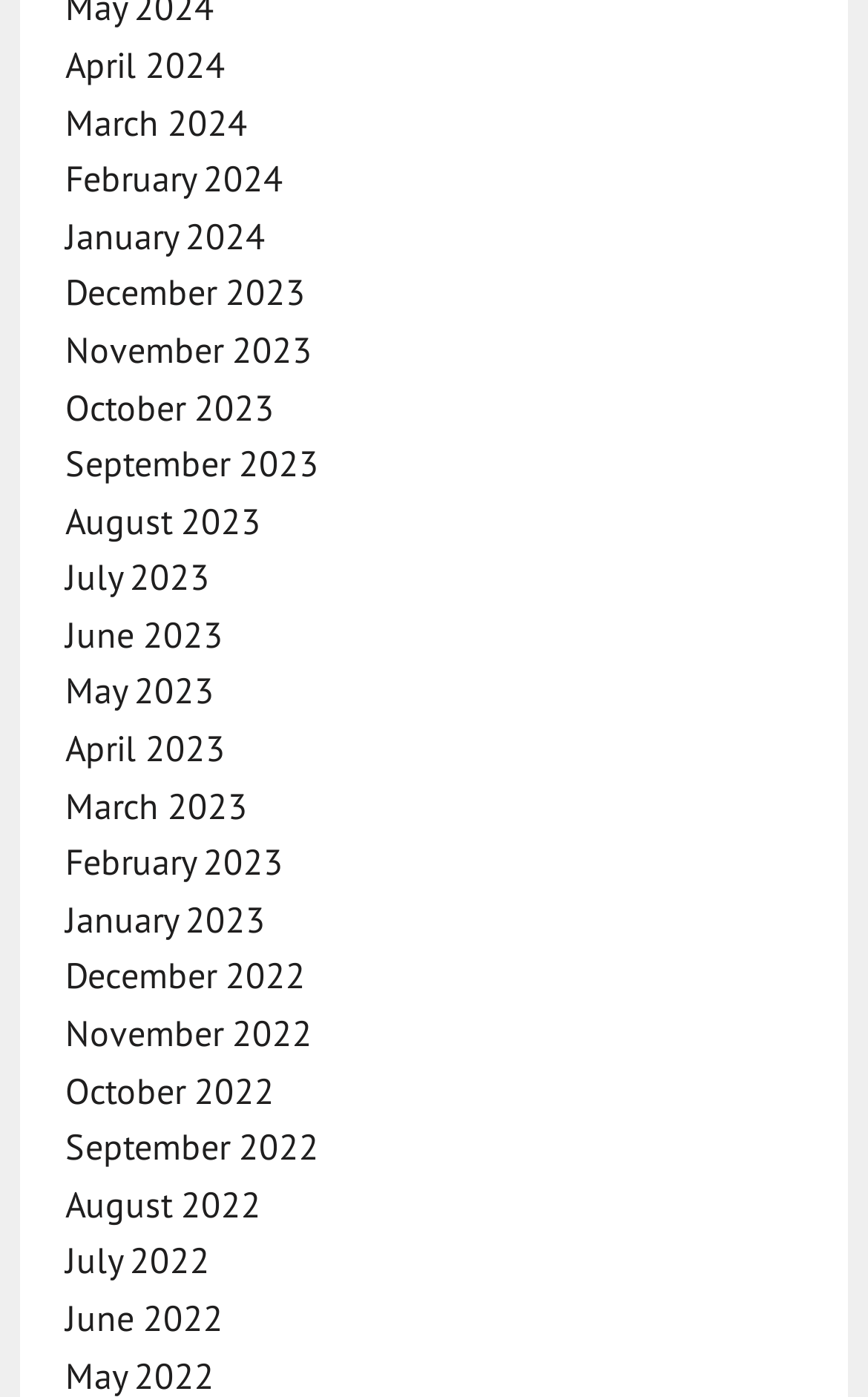Determine the bounding box coordinates of the section to be clicked to follow the instruction: "check August 2022". The coordinates should be given as four float numbers between 0 and 1, formatted as [left, top, right, bottom].

[0.075, 0.846, 0.301, 0.878]